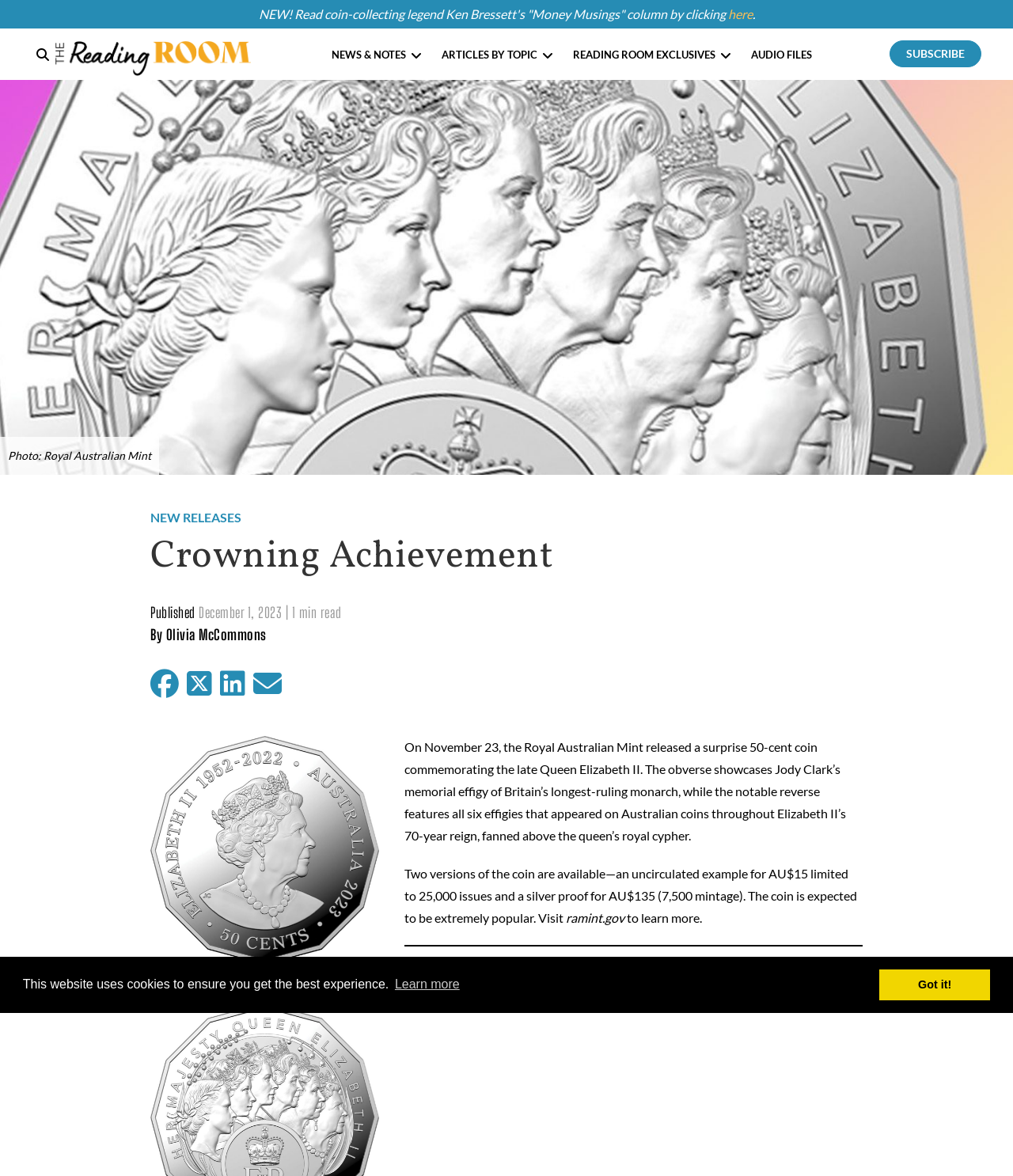Please provide the bounding box coordinate of the region that matches the element description: alt="The Reading Room". Coordinates should be in the format (top-left x, top-left y, bottom-right x, bottom-right y) and all values should be between 0 and 1.

[0.053, 0.045, 0.248, 0.058]